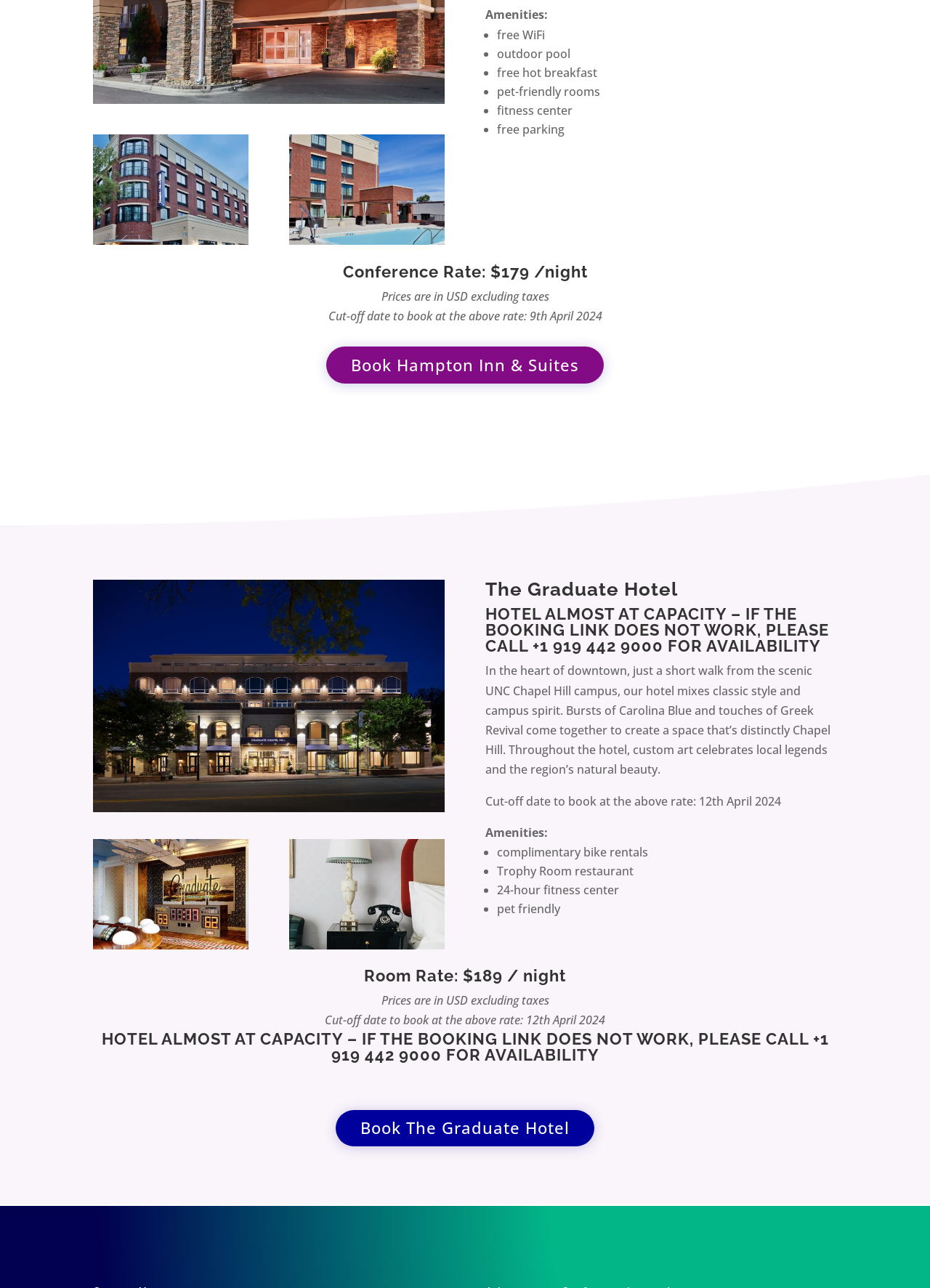Find the bounding box coordinates of the clickable area that will achieve the following instruction: "Book The Graduate Hotel".

[0.361, 0.862, 0.639, 0.89]